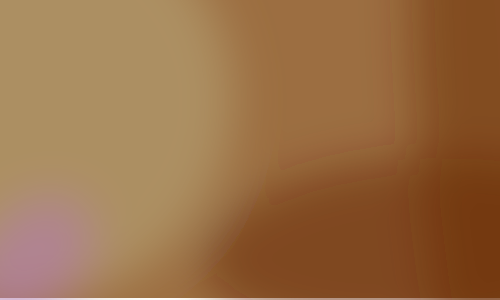Provide a short answer to the following question with just one word or phrase: Who is the new mayor of San Pedro?

Wally Nunez